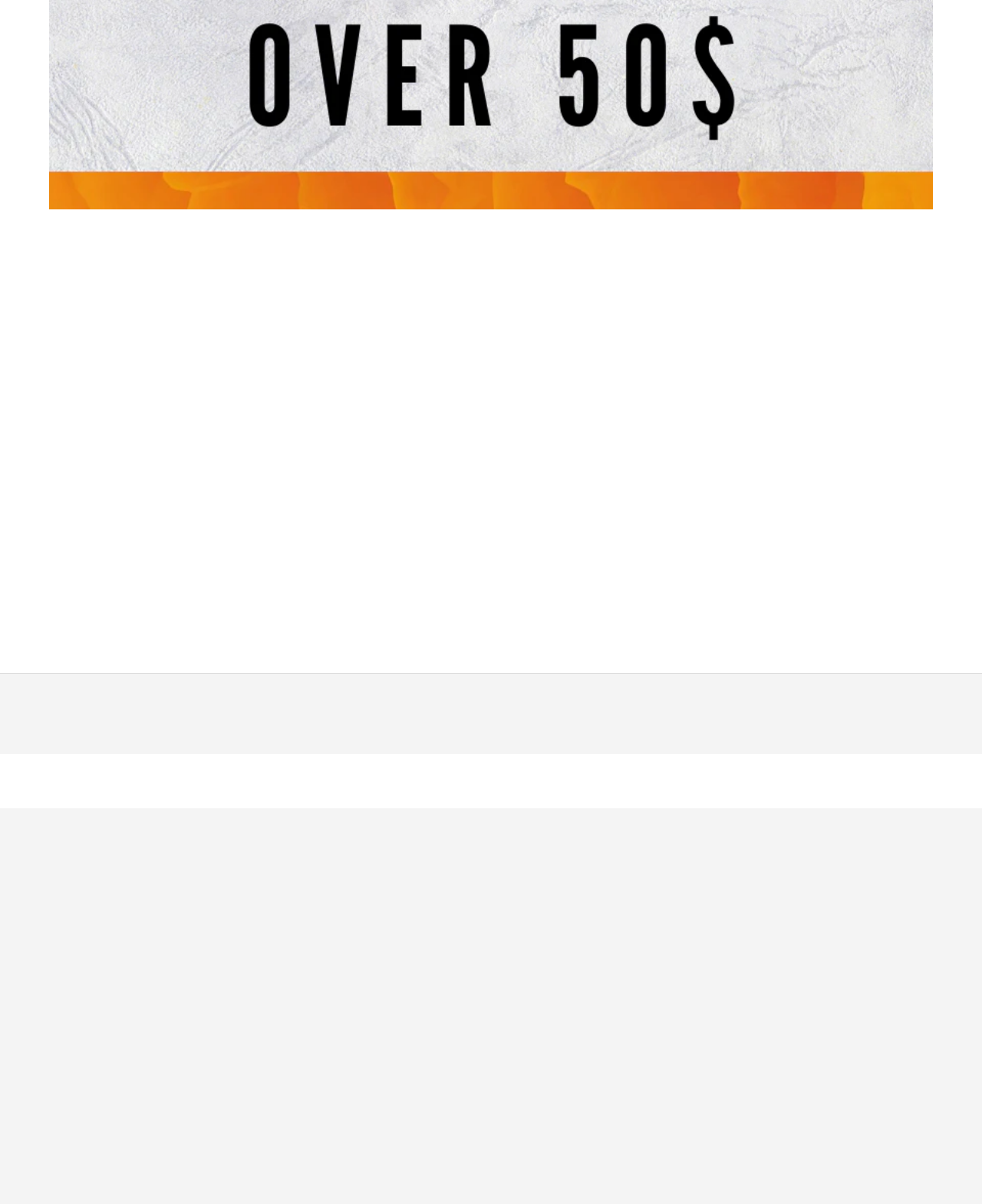Please determine the bounding box coordinates of the element to click in order to execute the following instruction: "Choose your country or region". The coordinates should be four float numbers between 0 and 1, specified as [left, top, right, bottom].

None